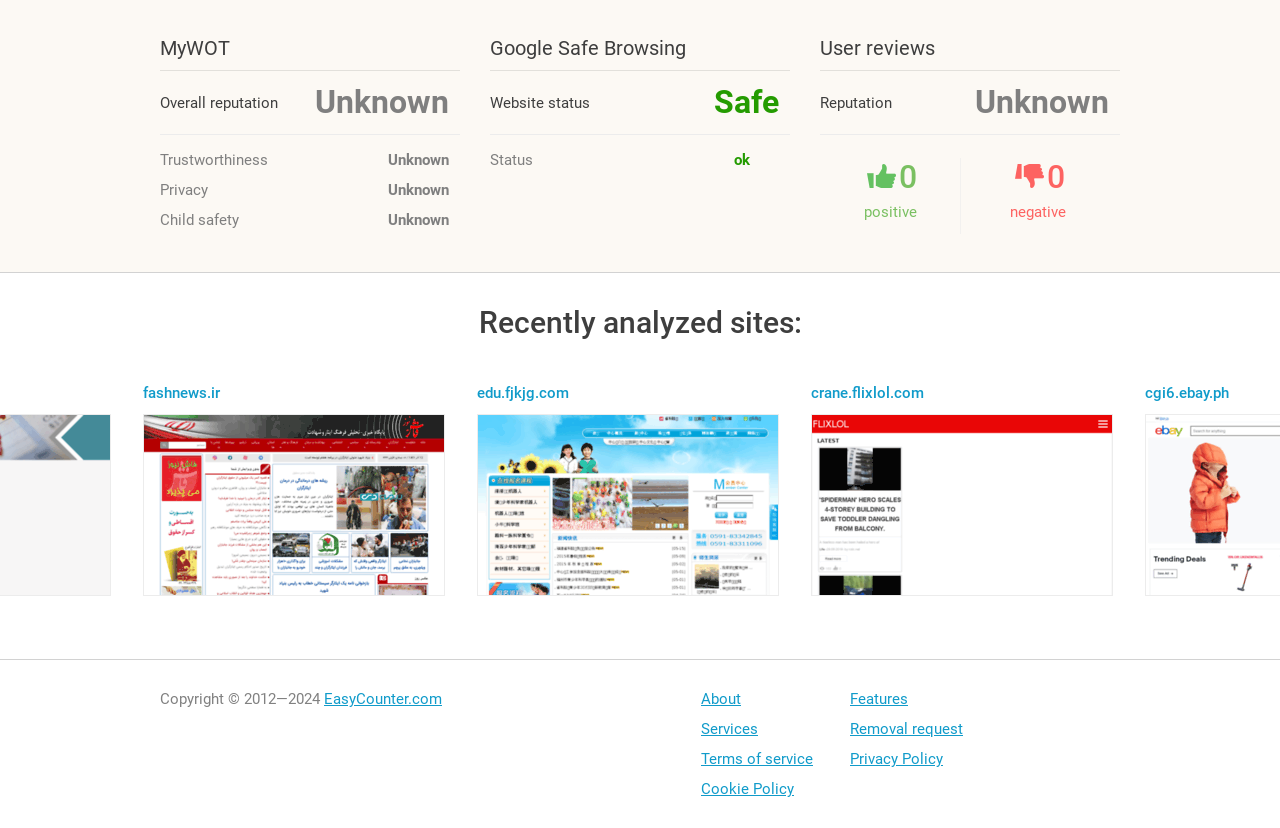Determine the bounding box coordinates for the area that should be clicked to carry out the following instruction: "Visit edu.fjkjg.com".

[0.373, 0.464, 0.445, 0.486]